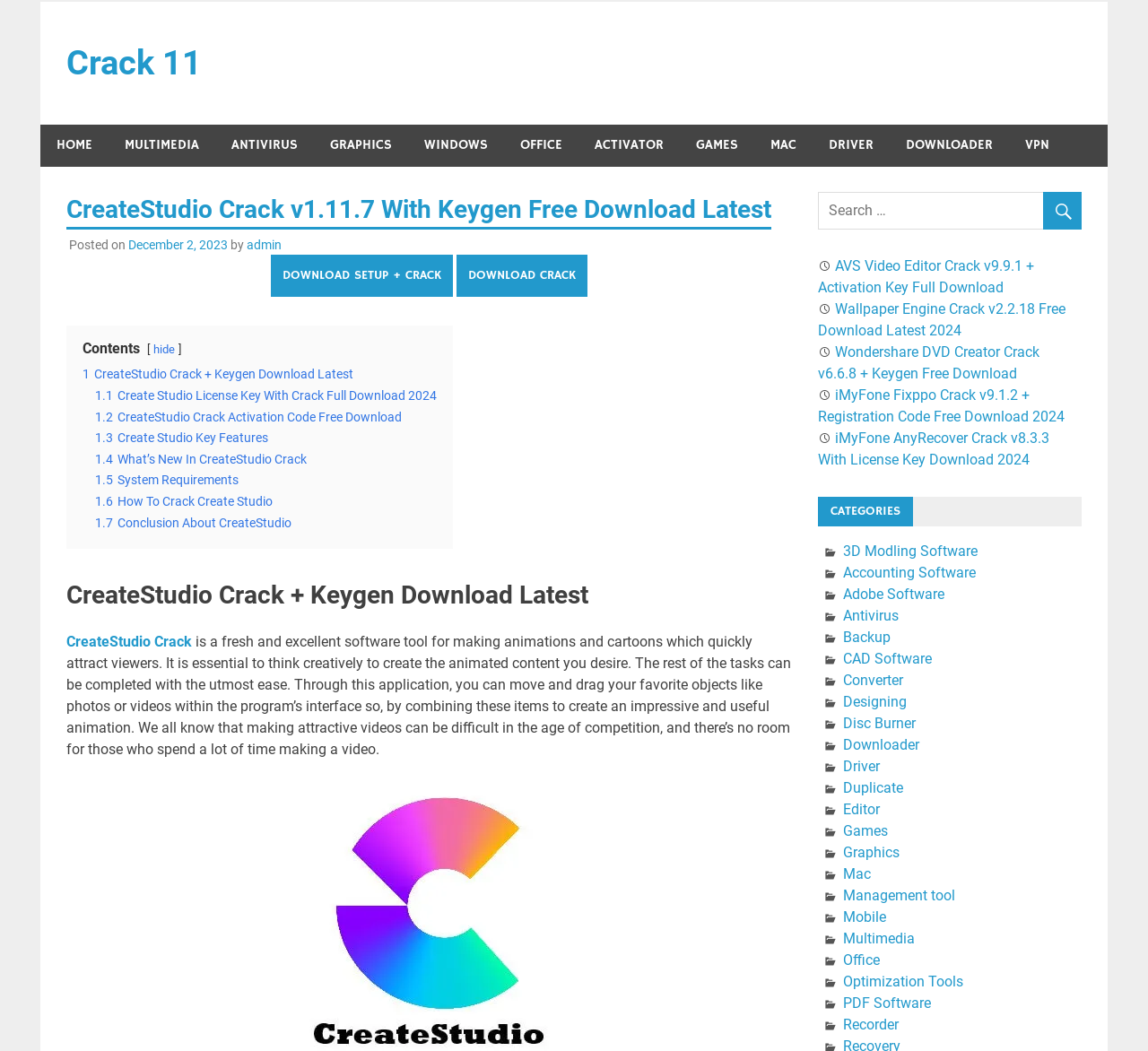Specify the bounding box coordinates for the region that must be clicked to perform the given instruction: "Go to the 'HOME' page".

[0.035, 0.119, 0.095, 0.158]